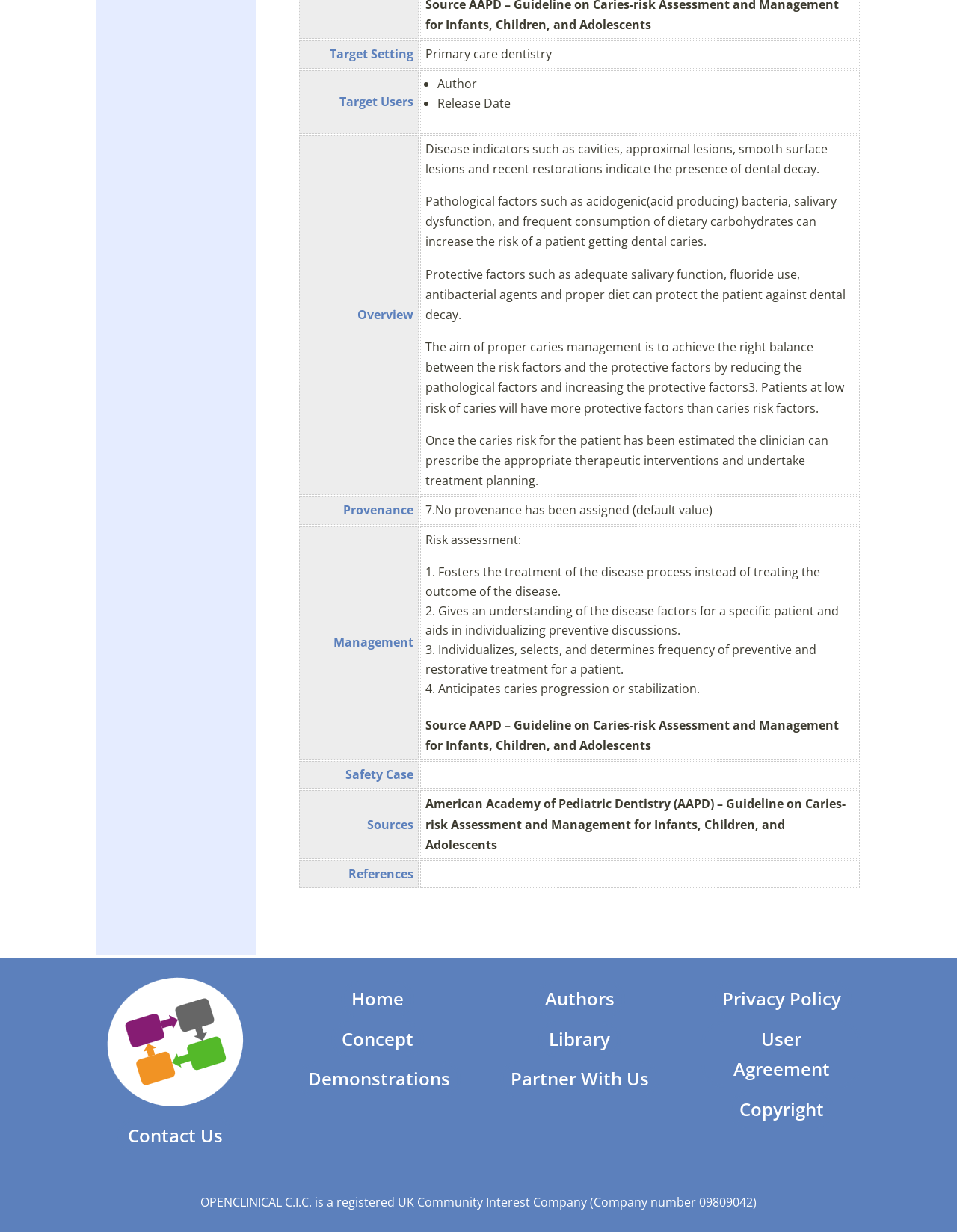Identify the bounding box coordinates of the part that should be clicked to carry out this instruction: "Click on the 'Authors' link".

[0.558, 0.796, 0.653, 0.826]